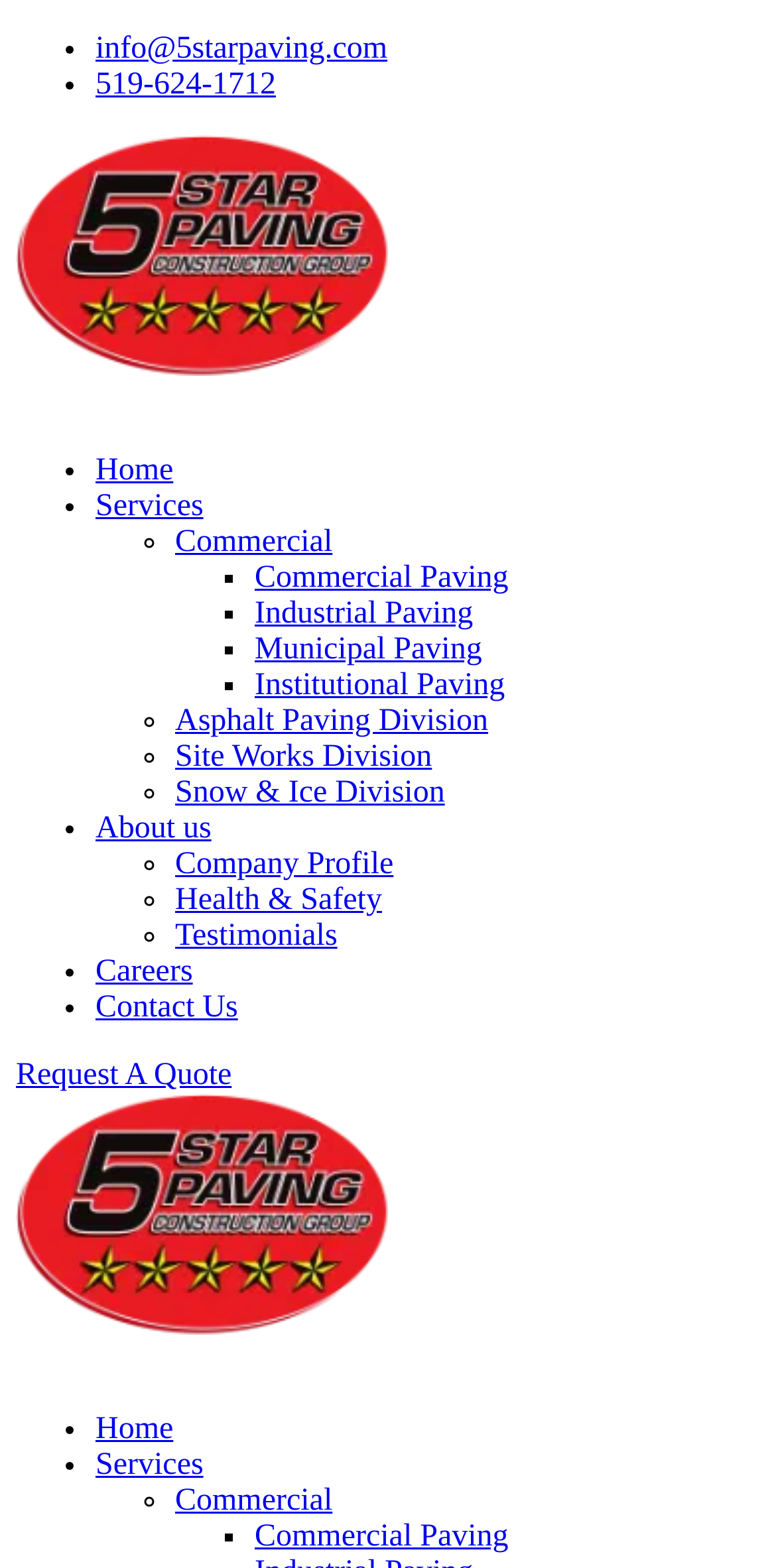Identify the bounding box coordinates of the clickable region required to complete the instruction: "click the Cookie Policy link". The coordinates should be given as four float numbers within the range of 0 and 1, i.e., [left, top, right, bottom].

None